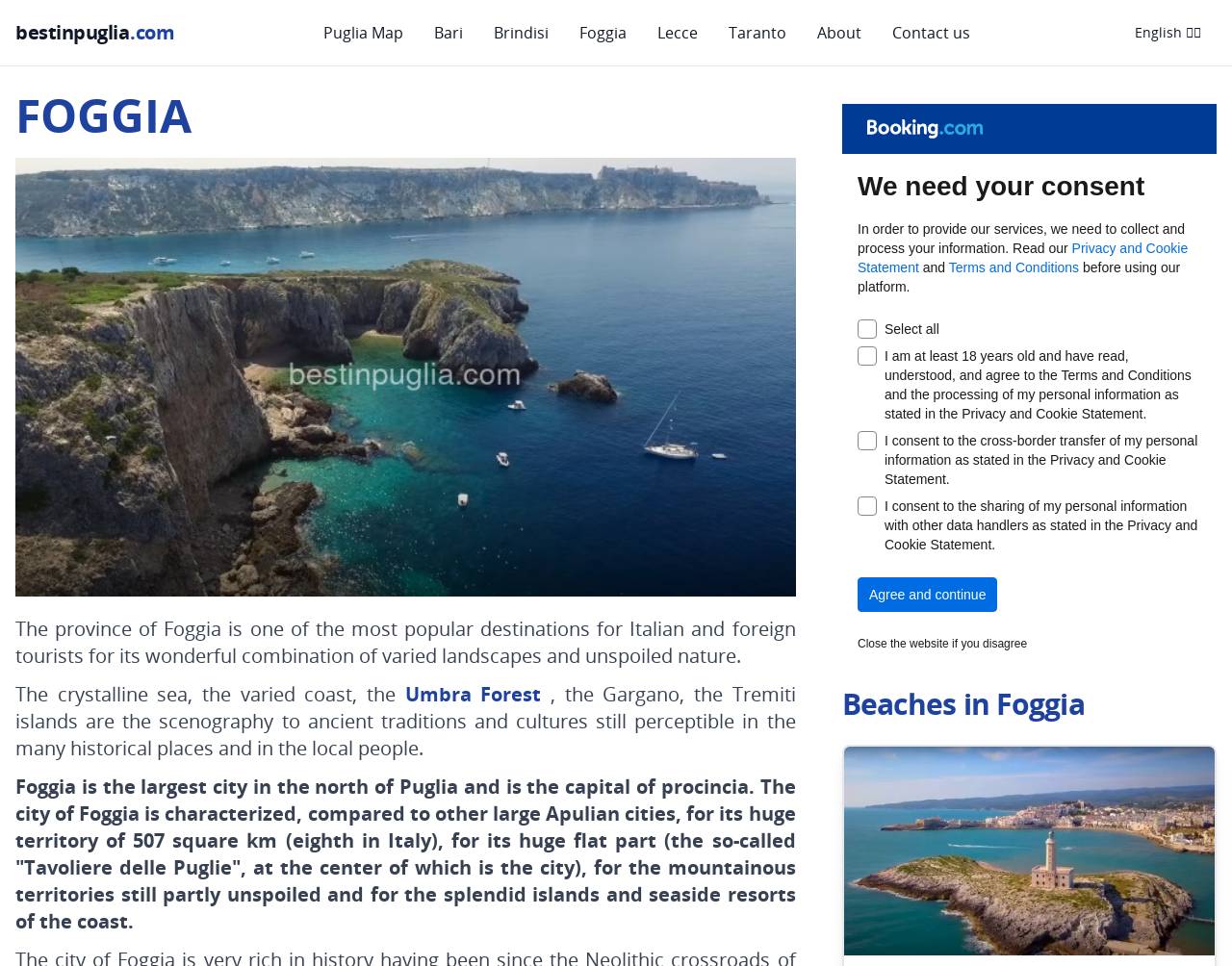Please determine the bounding box coordinates of the element's region to click for the following instruction: "Learn about Umbra Forest".

[0.329, 0.705, 0.447, 0.732]